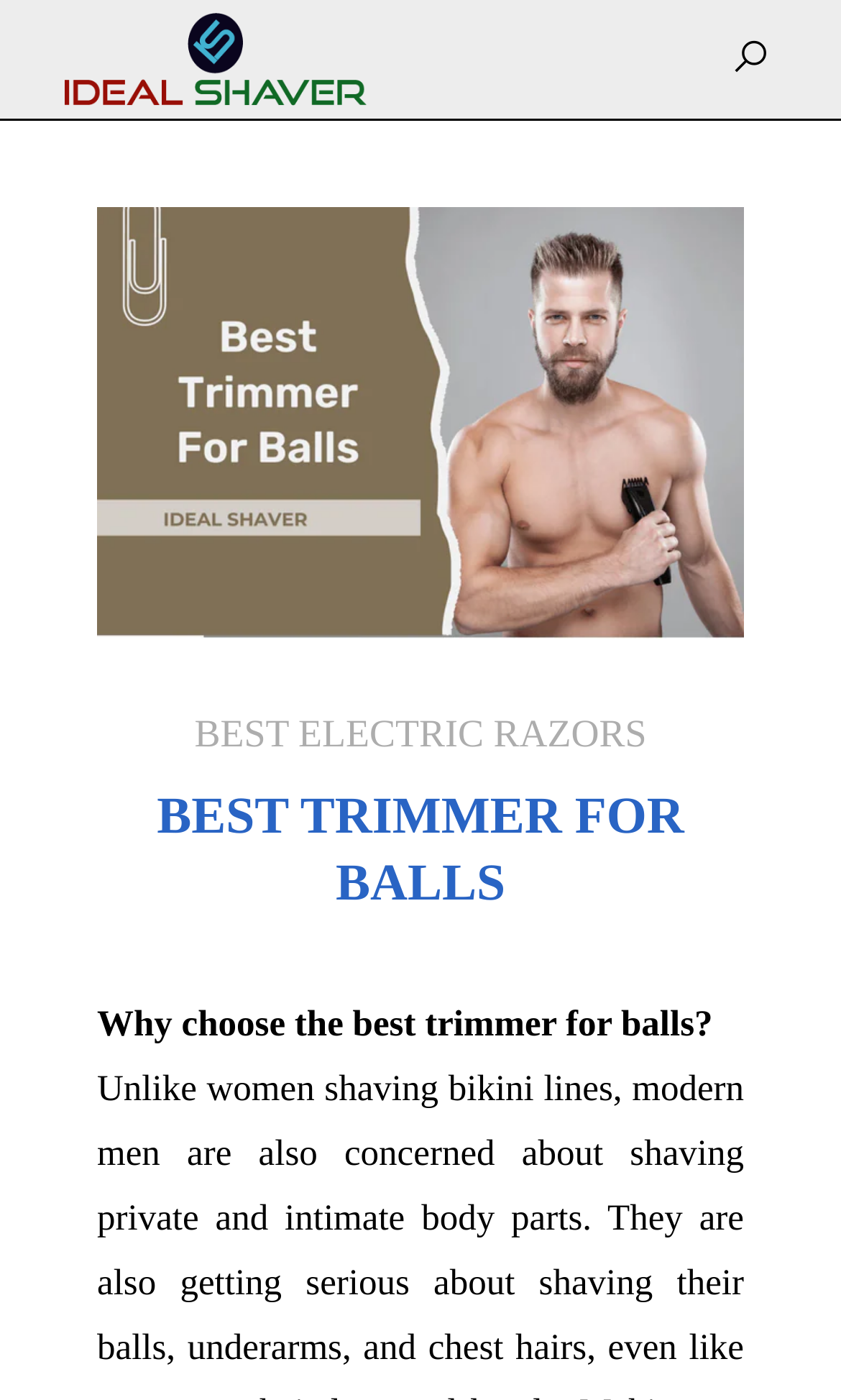Respond to the question below with a single word or phrase: What is the focus of the webpage's content?

Trimming and shaving